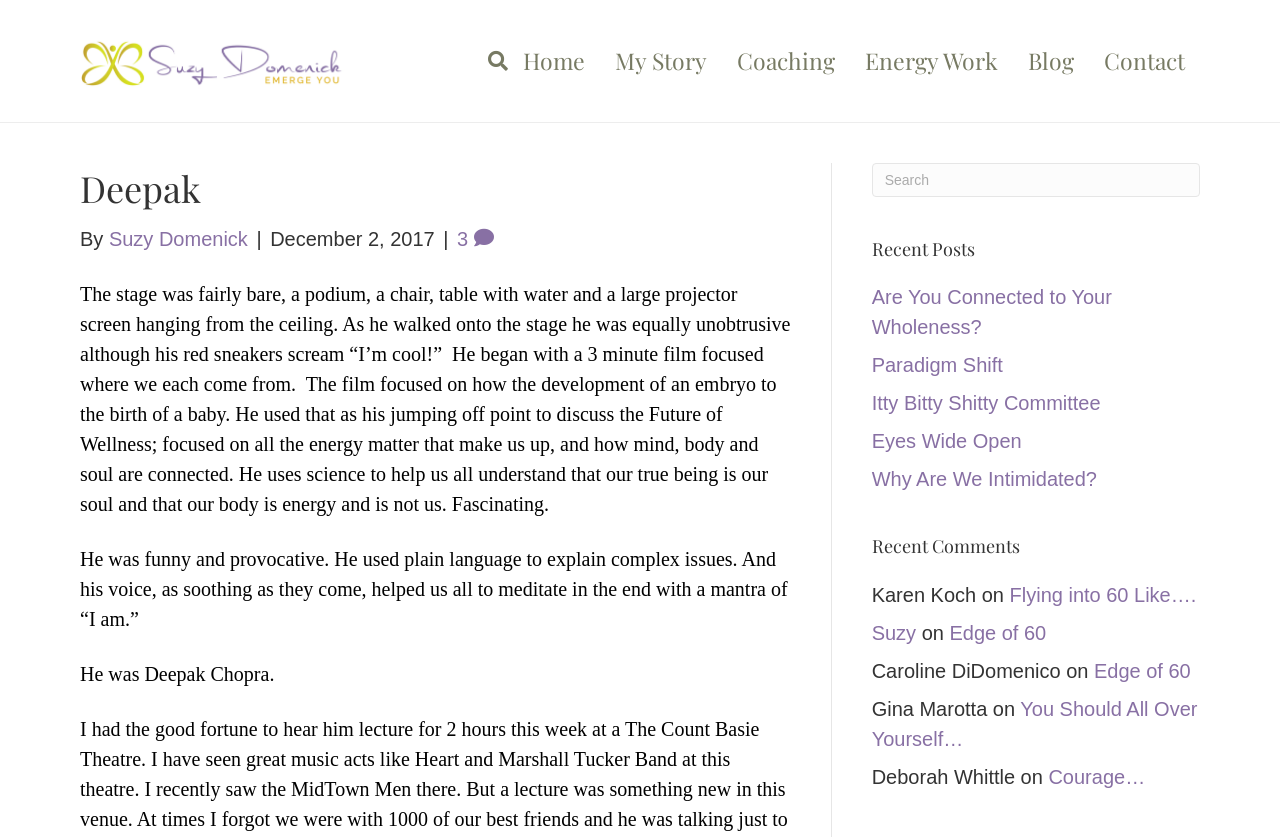Please find the bounding box coordinates of the element that must be clicked to perform the given instruction: "Click the link to learn about services". The coordinates should be four float numbers from 0 to 1, i.e., [left, top, right, bottom].

None